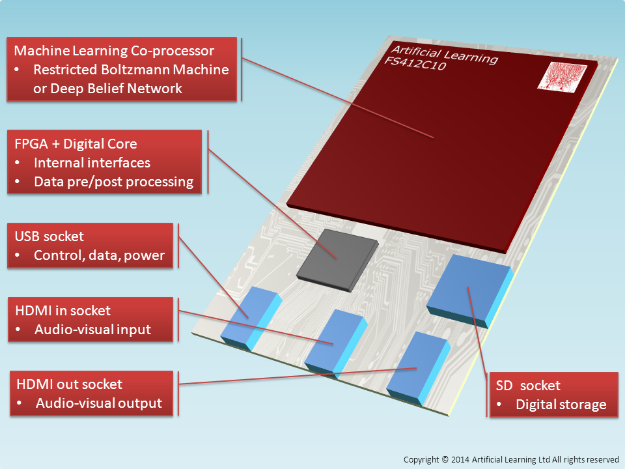What is the function of the HDMI In and Out Sockets?
Based on the screenshot, give a detailed explanation to answer the question.

The HDMI In and Out Sockets on the MLoaB circuit board provide audio-visual input and output functionalities, enabling interaction with displays and multimedia sources.